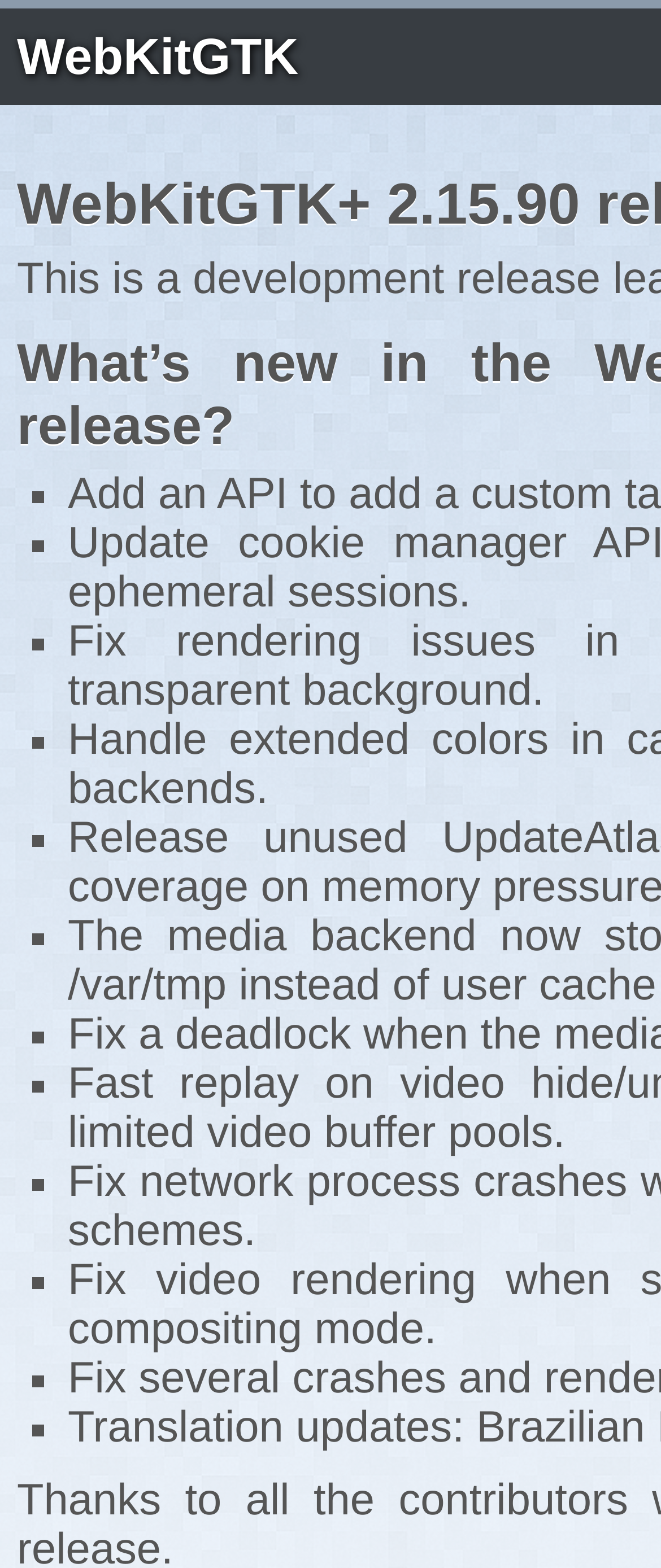Create a detailed description of the webpage's content and layout.

The webpage is about the release of WebKitGTK+ 2.15.90, as indicated by the title. At the top-left corner, there is a link to "WebKitGTK". Below the title, there is a list of 10 list markers, each represented by a "■" symbol, arranged vertically in a column. These list markers are evenly spaced and take up most of the vertical space on the page.